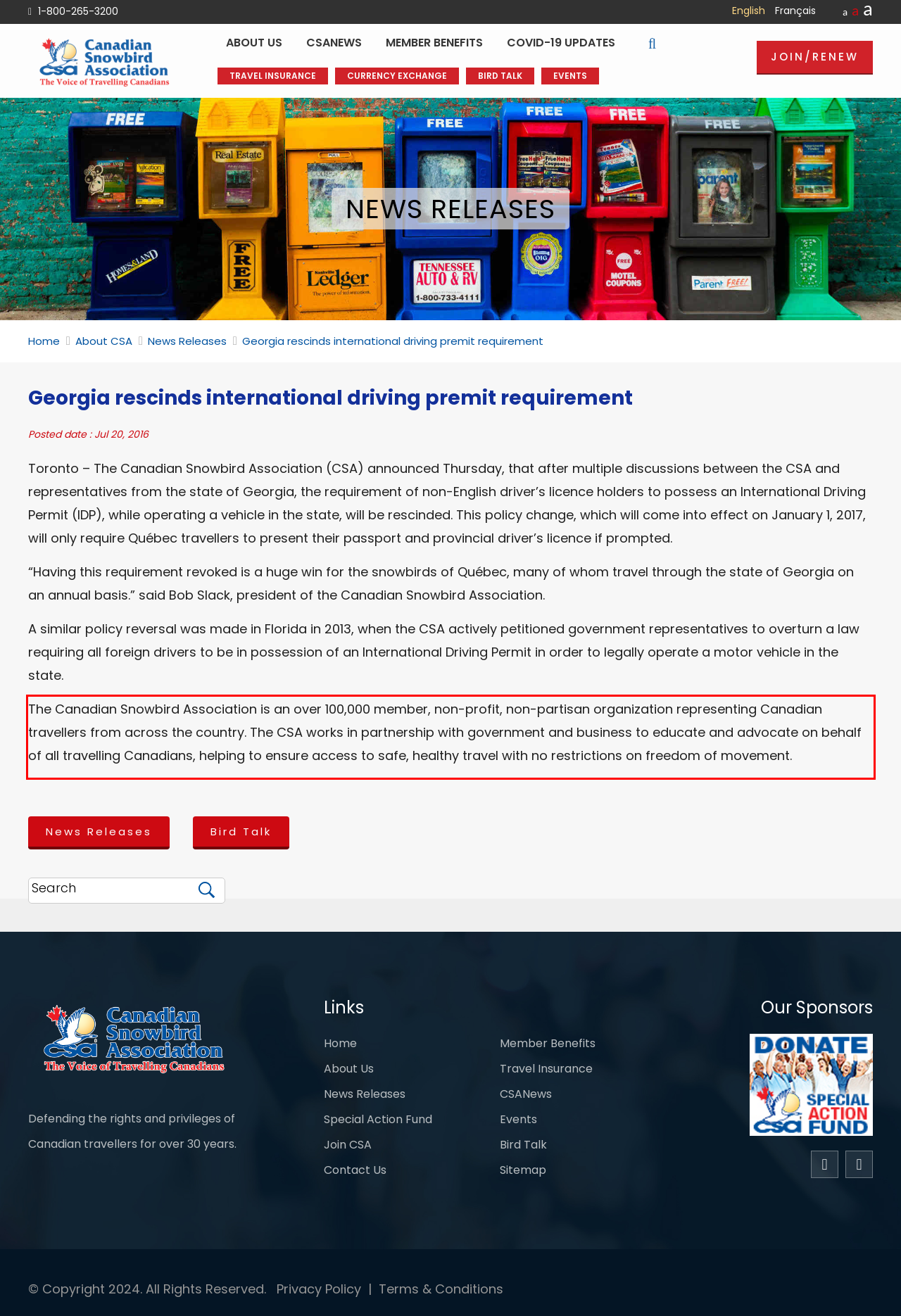Please examine the webpage screenshot containing a red bounding box and use OCR to recognize and output the text inside the red bounding box.

The Canadian Snowbird Association is an over 100,000 member, non-profit, non-partisan organization representing Canadian travellers from across the country. The CSA works in partnership with government and business to educate and advocate on behalf of all travelling Canadians, helping to ensure access to safe, healthy travel with no restrictions on freedom of movement.